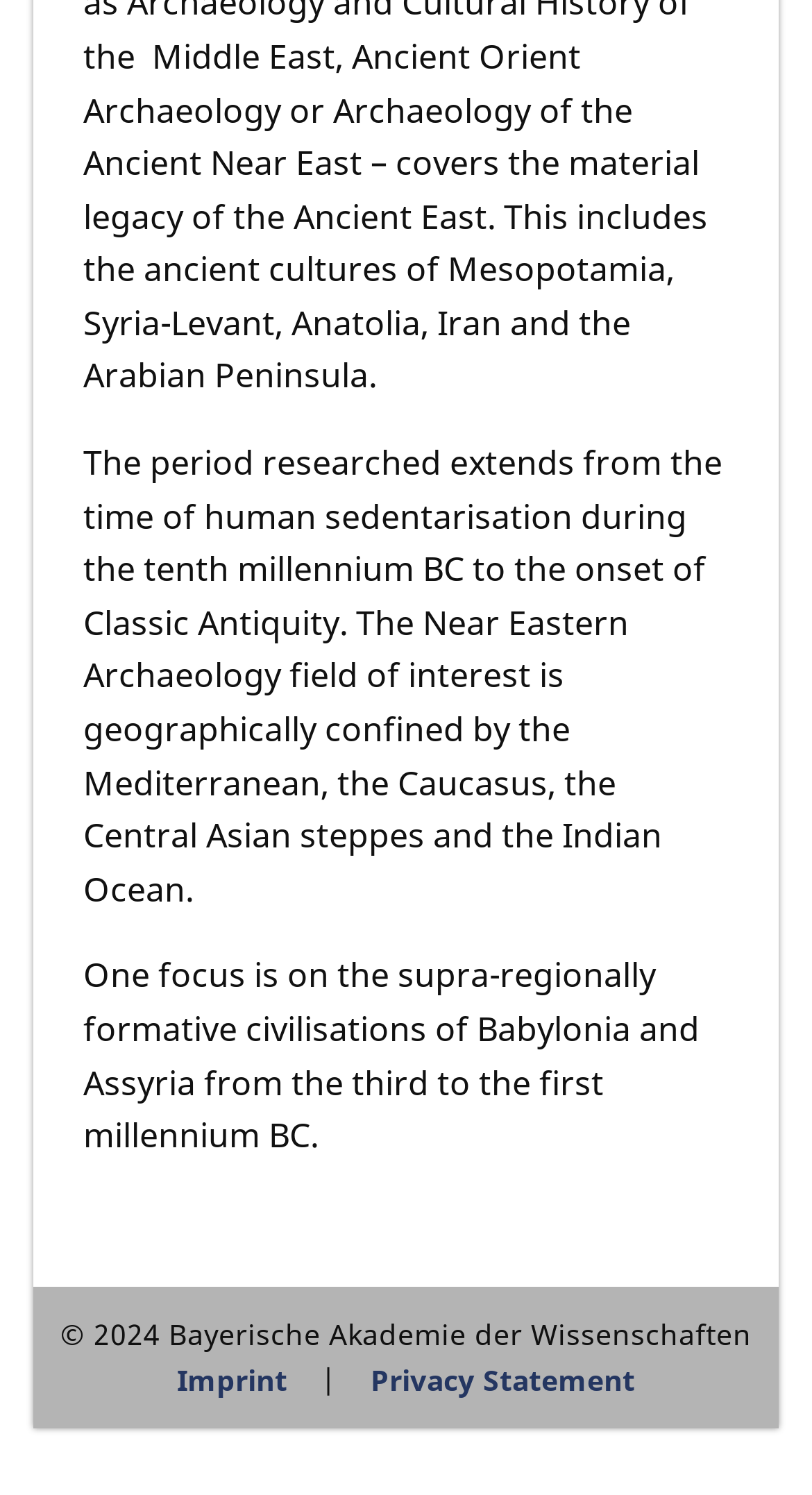Given the description Privacy Statement, predict the bounding box coordinates of the UI element. Ensure the coordinates are in the format (top-left x, top-left y, bottom-right x, bottom-right y) and all values are between 0 and 1.

[0.456, 0.91, 0.782, 0.936]